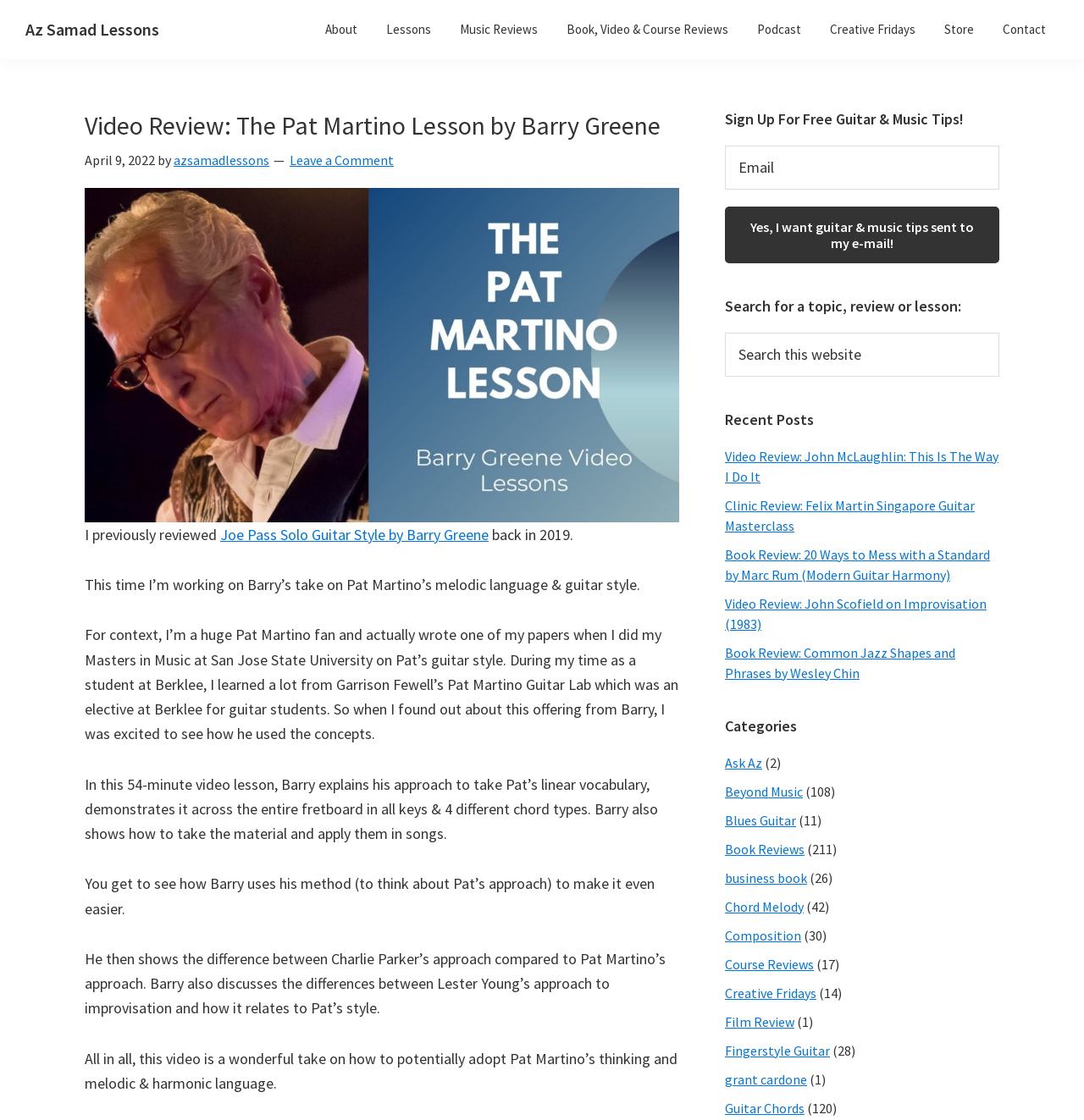How many types of chord types are demonstrated in the video lesson?
Answer the question with detailed information derived from the image.

The webpage content states 'Barry explains his approach to take Pat’s linear vocabulary, demonstrates it across the entire fretboard in all keys & 4 different chord types.' which indicates that 4 different chord types are demonstrated in the video lesson.